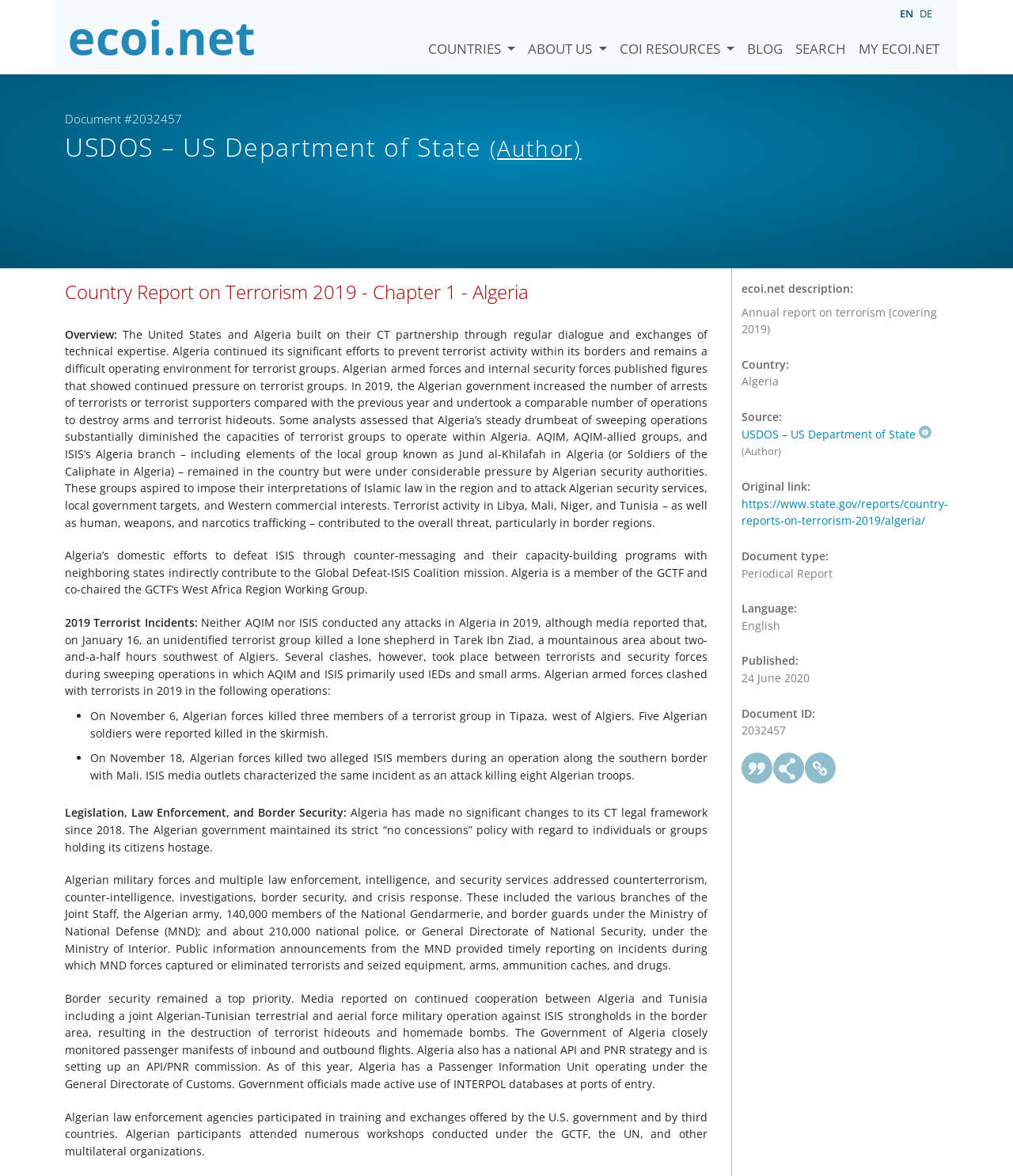Describe all the visual and textual components of the webpage comprehensively.

This webpage is a report on terrorism in Algeria for the year 2019. At the top of the page, there is a navigation menu with links to "COUNTRIES", "ABOUT US", "COI RESOURCES", "BLOG", "SEARCH", and "MY ECOI.NET". To the right of the navigation menu, there is a language selection dropdown with options for English and German.

Below the navigation menu, there is a heading that reads "Country Report on Terrorism 2019 - Chapter 1 - Algeria". This is followed by a brief overview of the report, which summarizes the efforts of the Algerian government to combat terrorism within its borders.

The report is divided into several sections, including "Overview", "2019 Terrorist Incidents", "Legislation, Law Enforcement, and Border Security", and others. Each section provides detailed information on the Algerian government's efforts to prevent terrorist activity, including its counter-messaging and capacity-building programs with neighboring states.

The report also includes a list of terrorist incidents that occurred in Algeria in 2019, including clashes between terrorists and security forces. Additionally, there is information on Algeria's legislation, law enforcement, and border security efforts, including its strict "no concessions" policy with regard to individuals or groups holding its citizens hostage.

At the bottom of the page, there is a description list that provides metadata about the report, including the country, source, original link, document type, language, publication date, and document ID. There are also links to "Cite as", "Share", and "Permalink" at the bottom of the page.